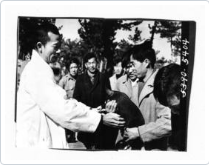What is the purpose of the event?
Look at the image and provide a detailed response to the question.

The purpose of the event can be inferred from the historical context of the photo, which aligns with the efforts of the United Nations Korean Reconstruction Agency (UNKRA) to support local communities during the post-war period.